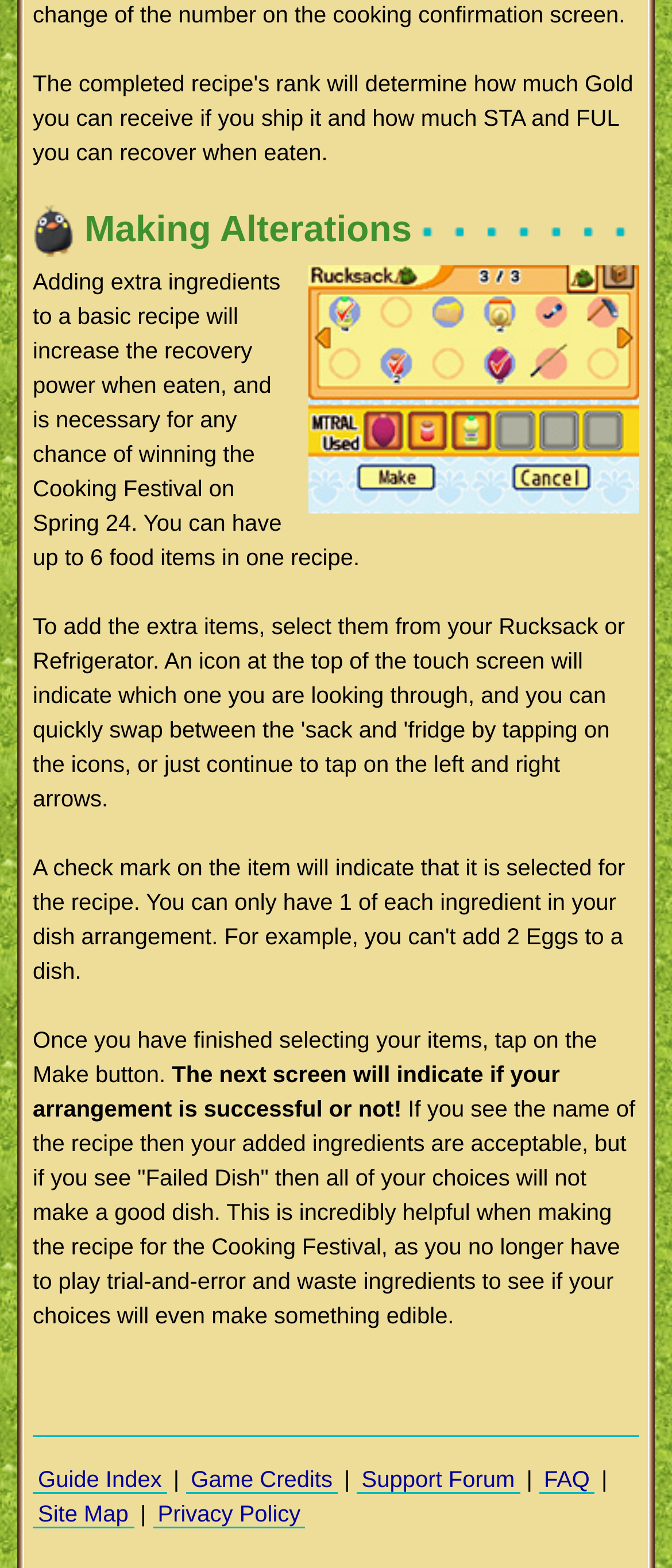Provide a single word or phrase answer to the question: 
What happens if you see 'Failed Dish' on the next screen?

Choices will not make a good dish